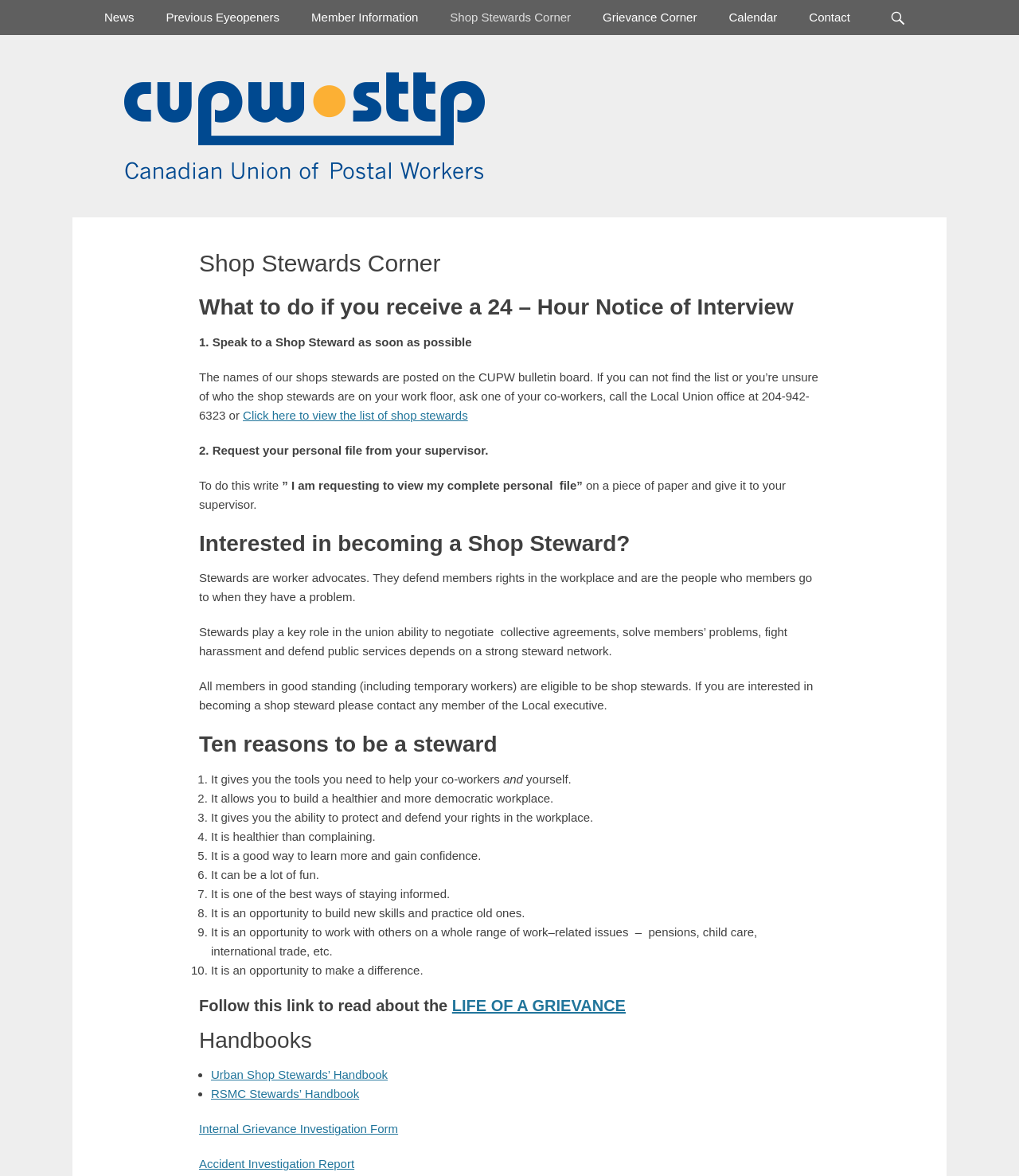Identify the bounding box coordinates of the region I need to click to complete this instruction: "Open the 'Urban Shop Stewards’ Handbook'".

[0.207, 0.908, 0.381, 0.92]